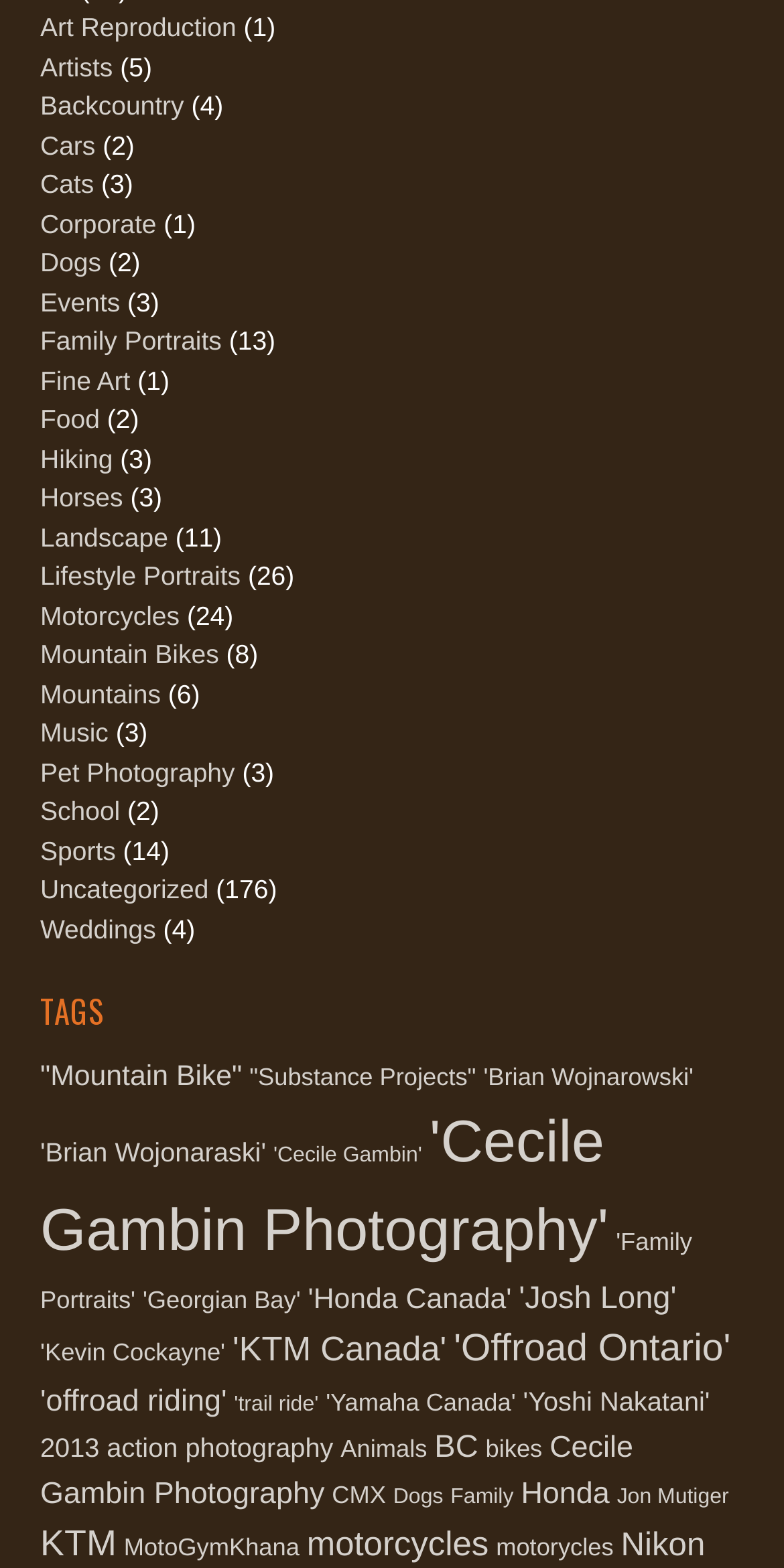Determine the bounding box coordinates of the region that needs to be clicked to achieve the task: "Click on 'Cecile Gambin Photography' (79 items)".

[0.051, 0.707, 0.776, 0.806]